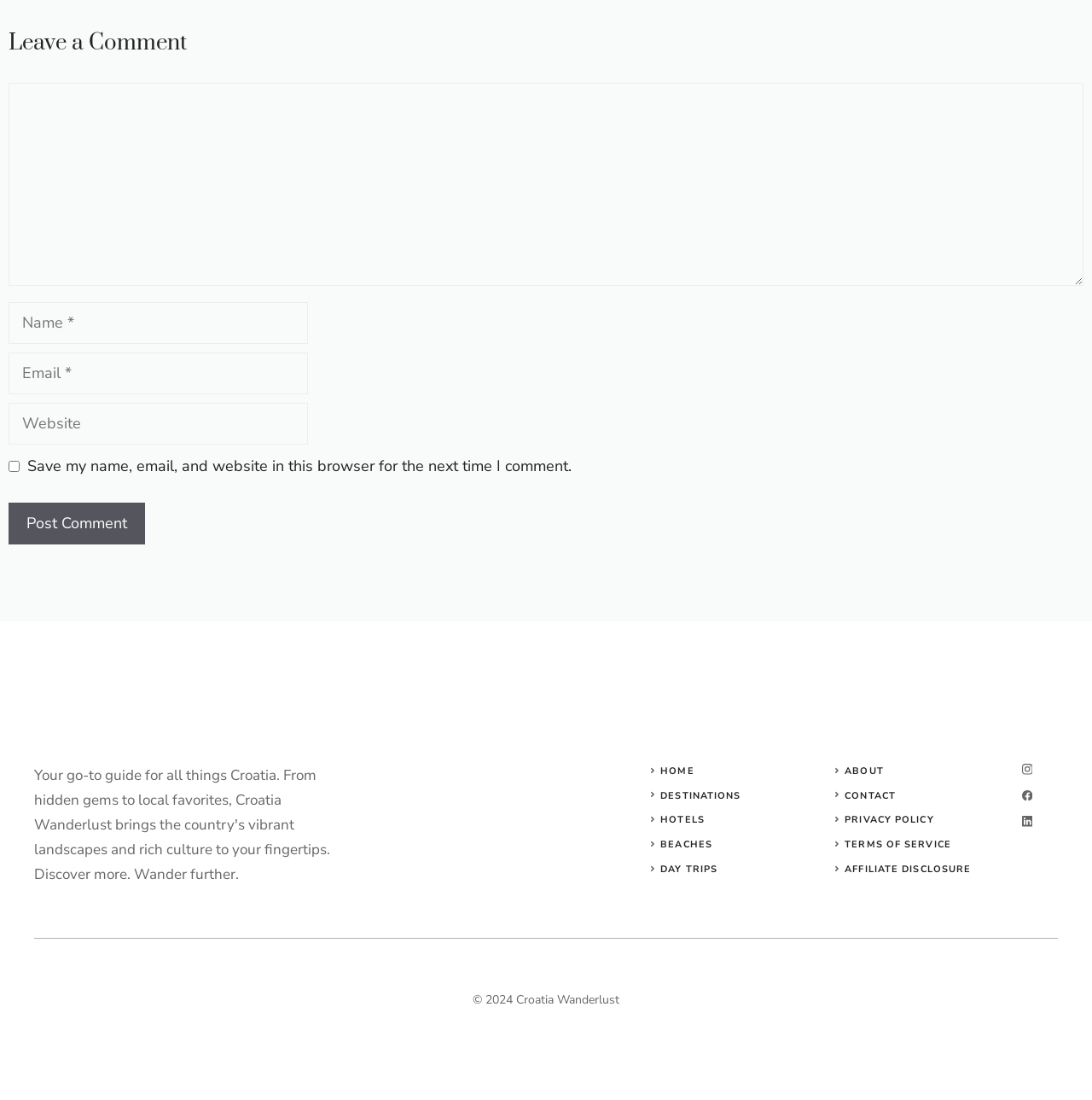Please identify the bounding box coordinates of the area I need to click to accomplish the following instruction: "Enter your name".

[0.008, 0.275, 0.282, 0.313]